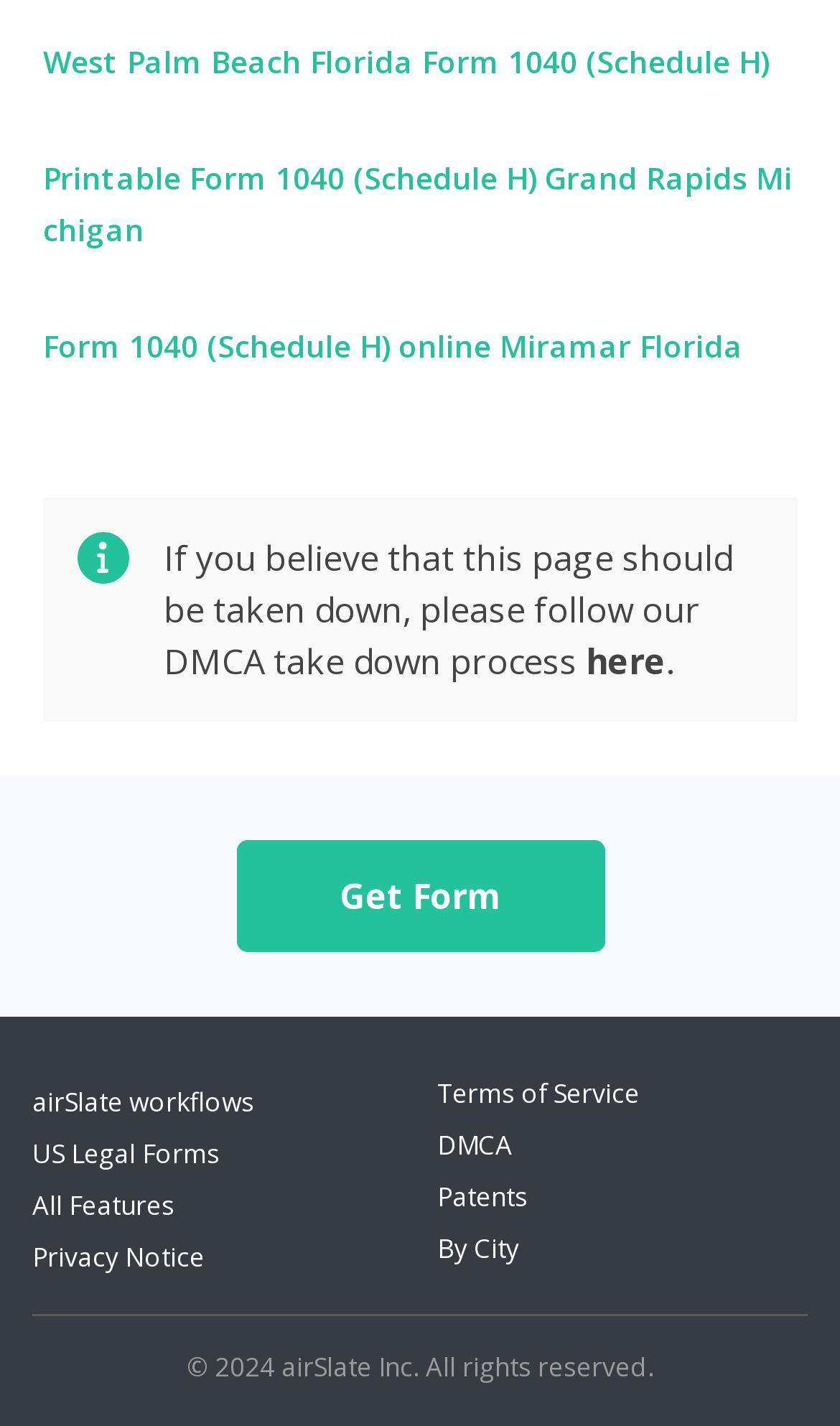Identify the bounding box coordinates of the region that should be clicked to execute the following instruction: "Get the form online".

[0.281, 0.612, 0.719, 0.645]